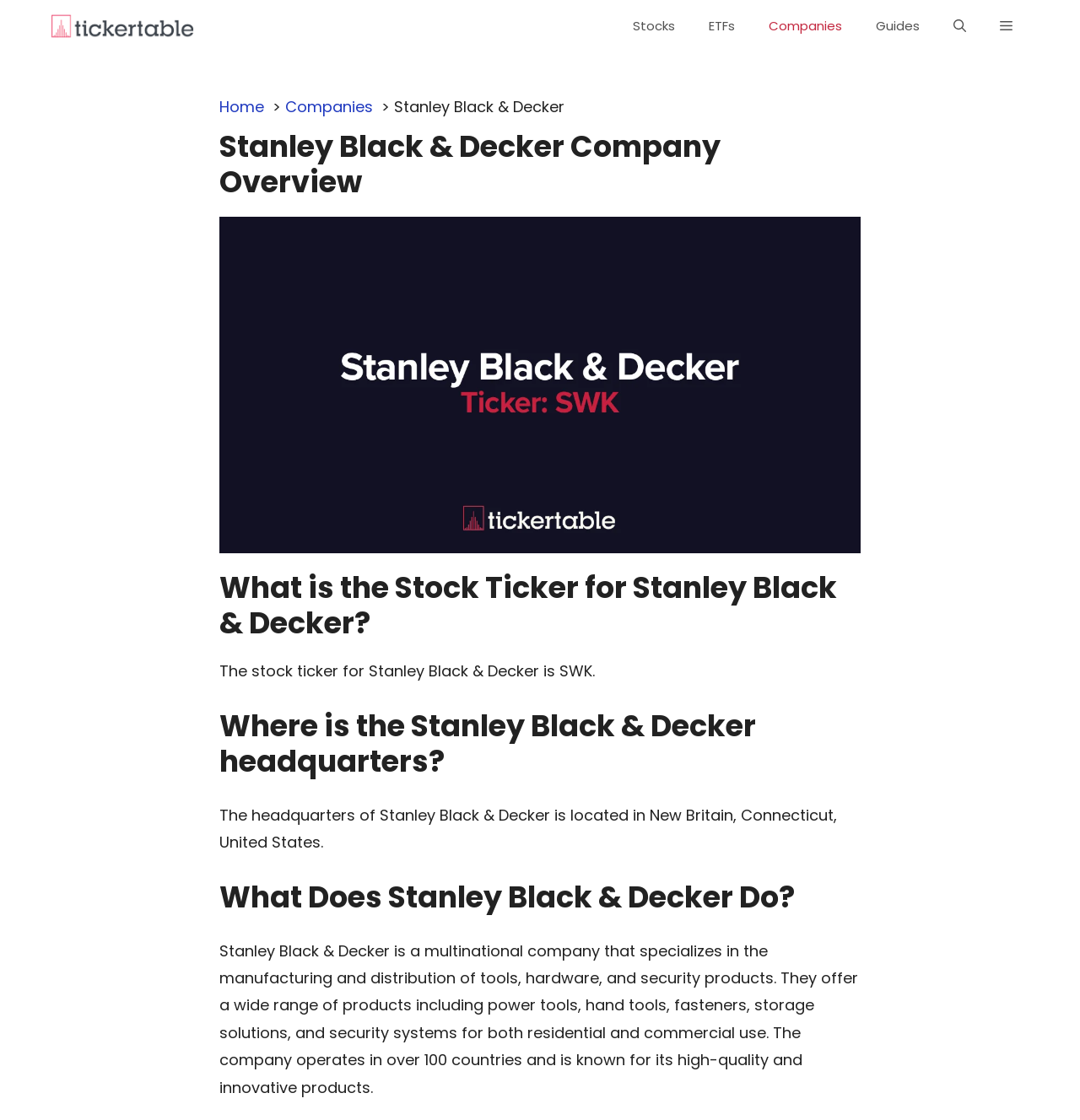Pinpoint the bounding box coordinates of the clickable element needed to complete the instruction: "Open the search". The coordinates should be provided as four float numbers between 0 and 1: [left, top, right, bottom].

[0.867, 0.004, 0.91, 0.042]